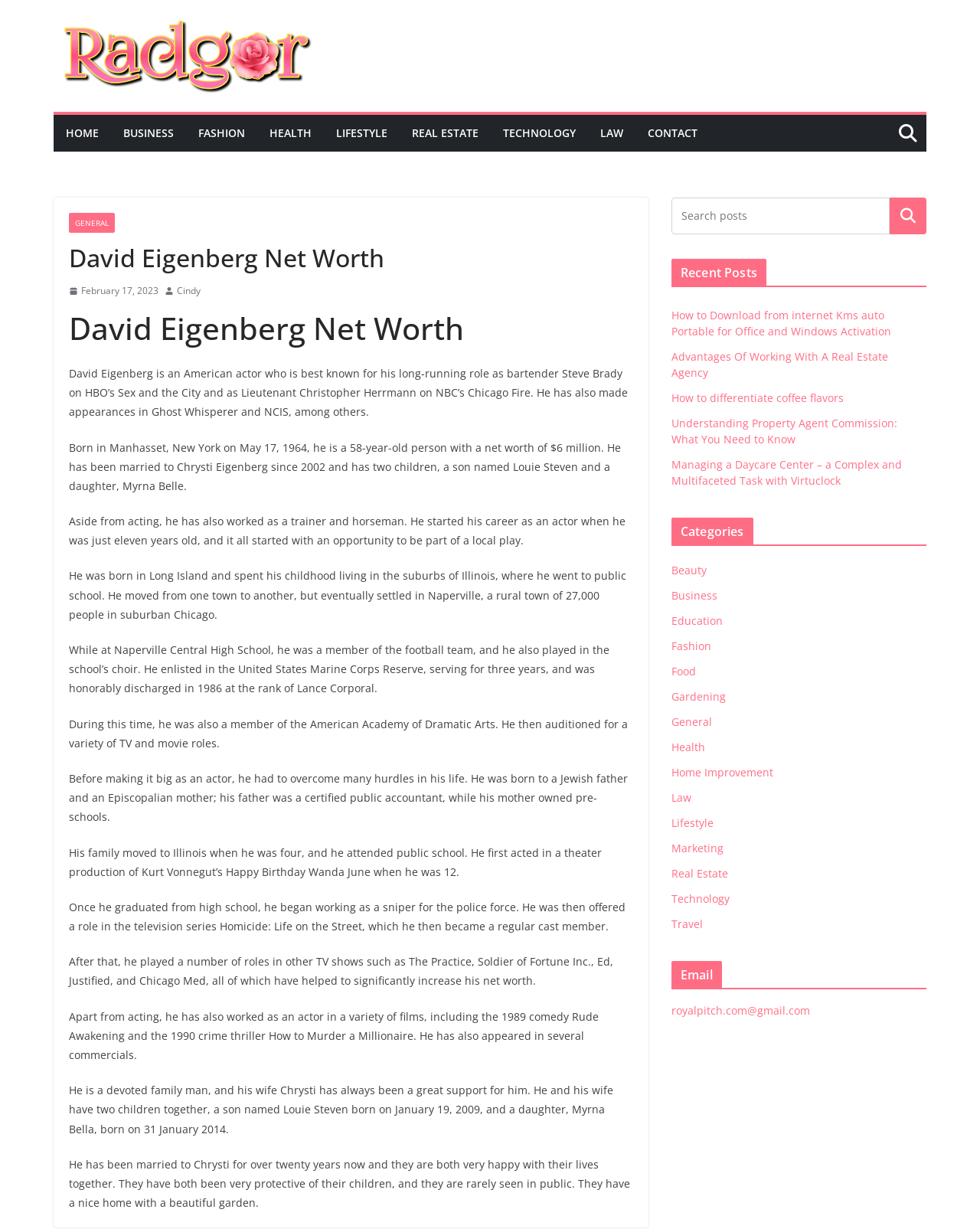Locate the bounding box coordinates of the region to be clicked to comply with the following instruction: "Contact through email". The coordinates must be four float numbers between 0 and 1, in the form [left, top, right, bottom].

[0.685, 0.816, 0.827, 0.828]